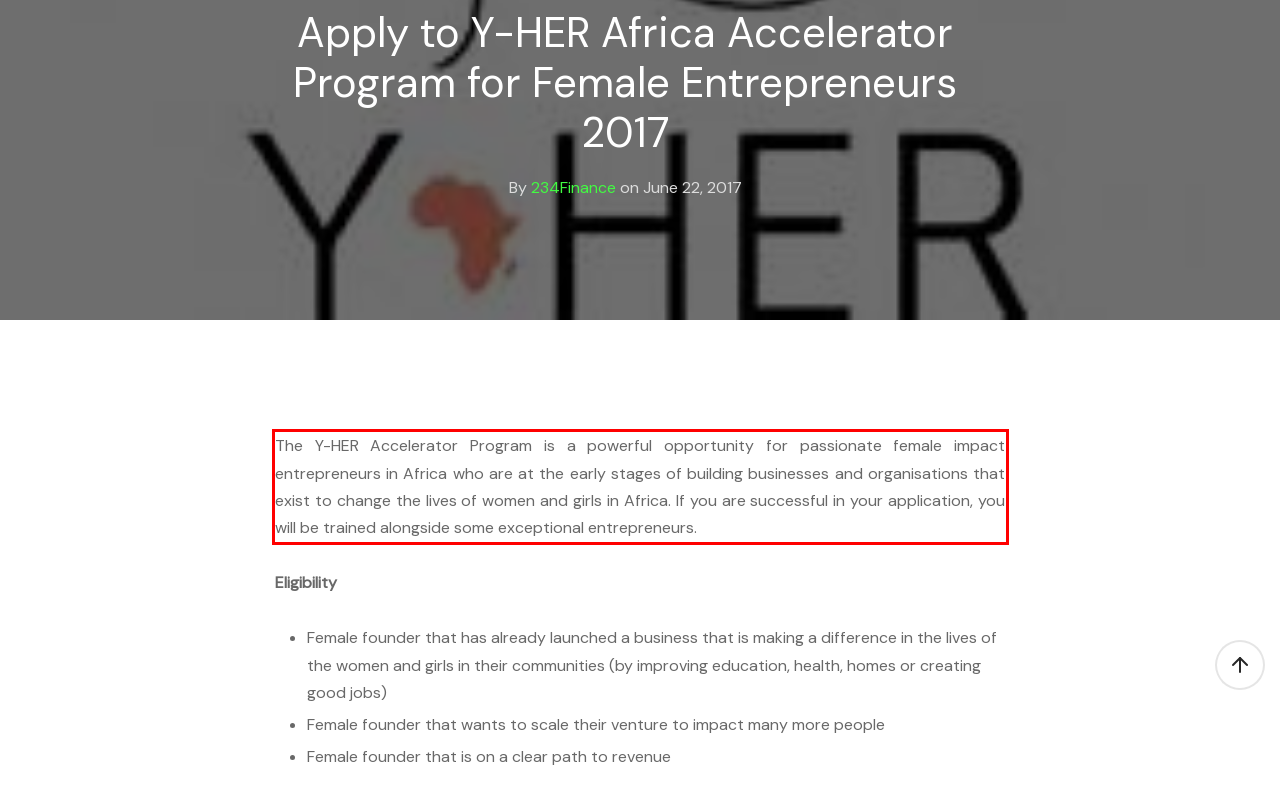From the provided screenshot, extract the text content that is enclosed within the red bounding box.

The Y-HER Accelerator Program is a powerful opportunity for passionate female impact entrepreneurs in Africa who are at the early stages of building businesses and organisations that exist to change the lives of women and girls in Africa. If you are successful in your application, you will be trained alongside some exceptional entrepreneurs.